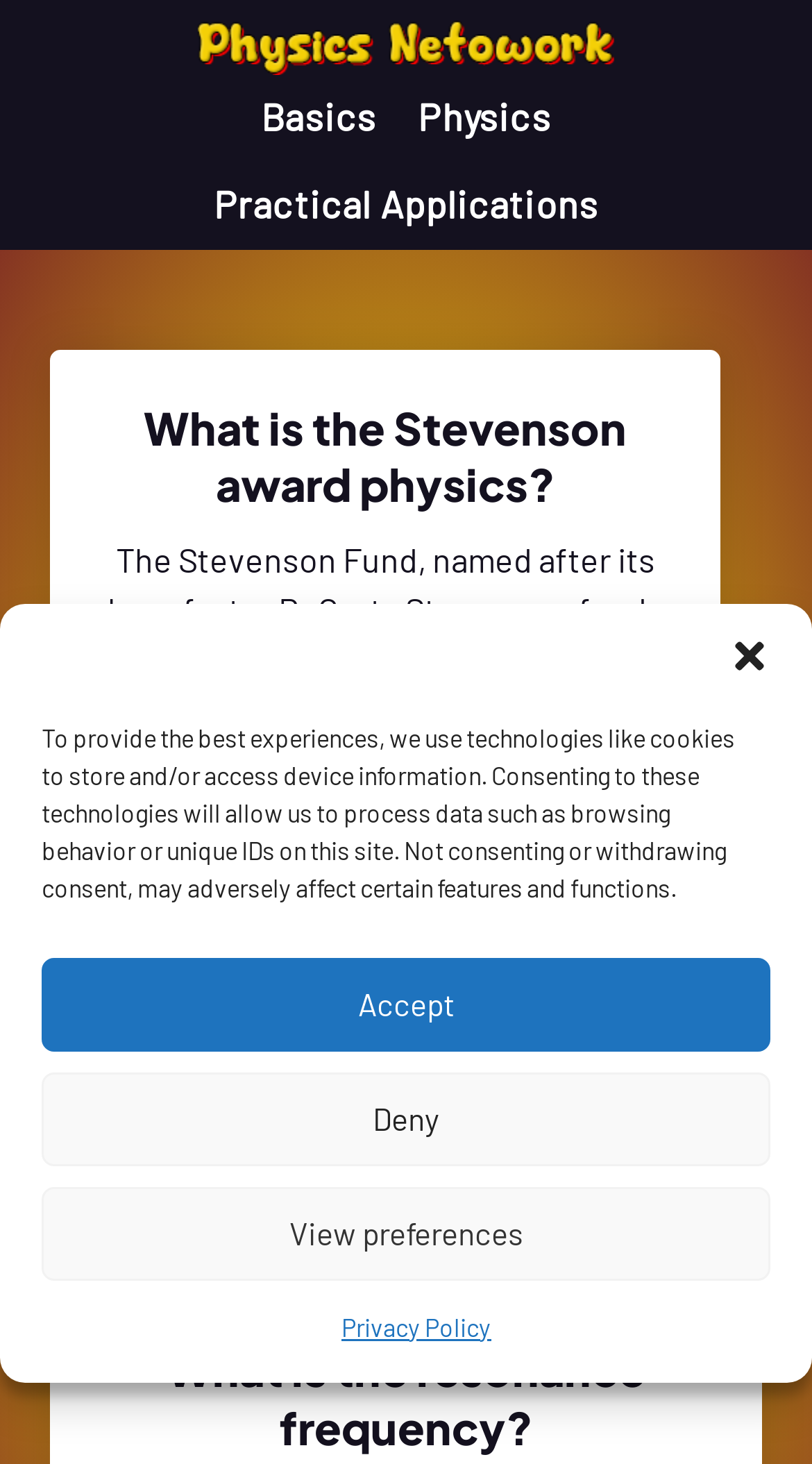Determine the bounding box for the described UI element: "Physics".

[0.515, 0.066, 0.678, 0.097]